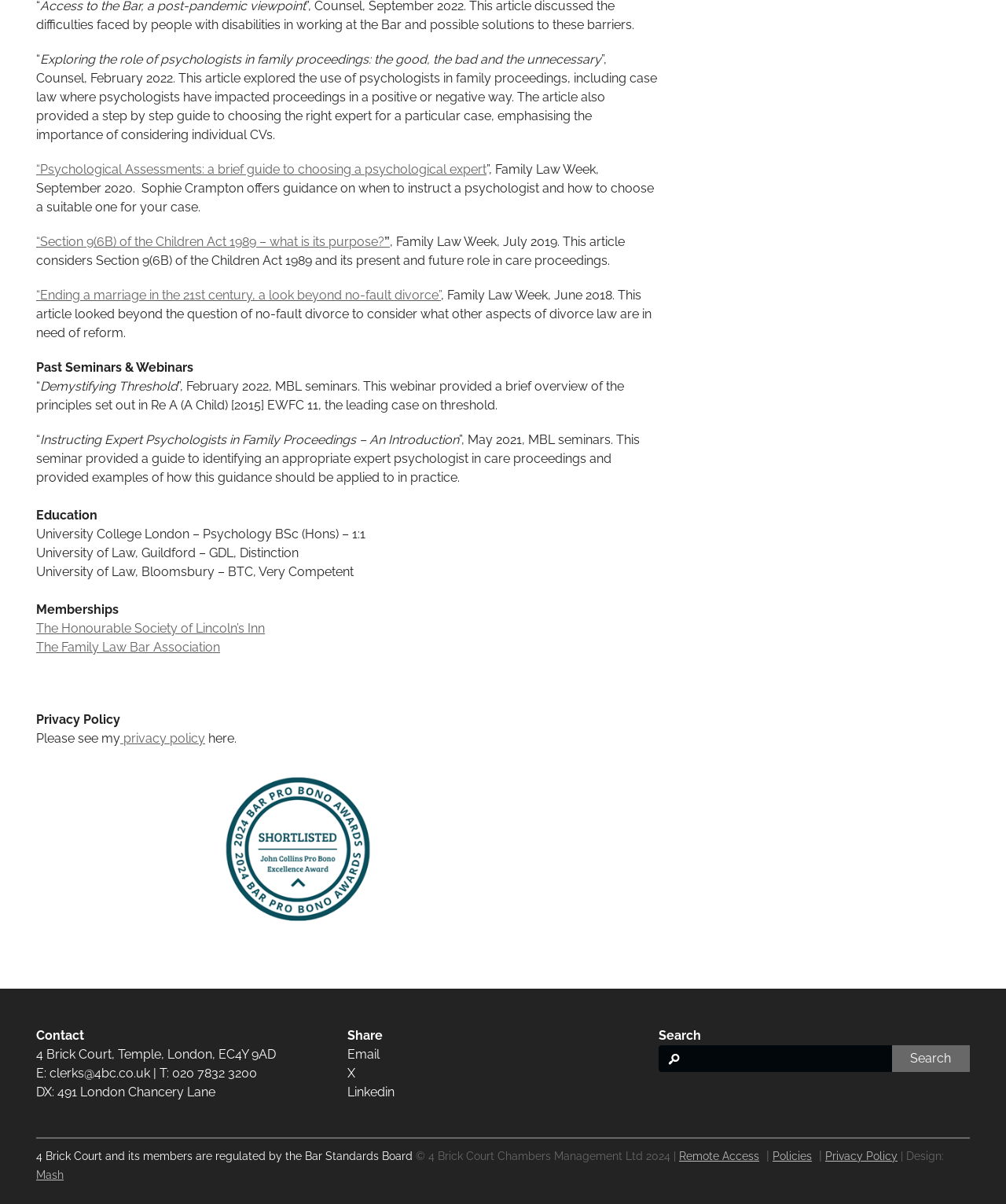Give a one-word or one-phrase response to the question:
What is the profession of the author?

Psychologist